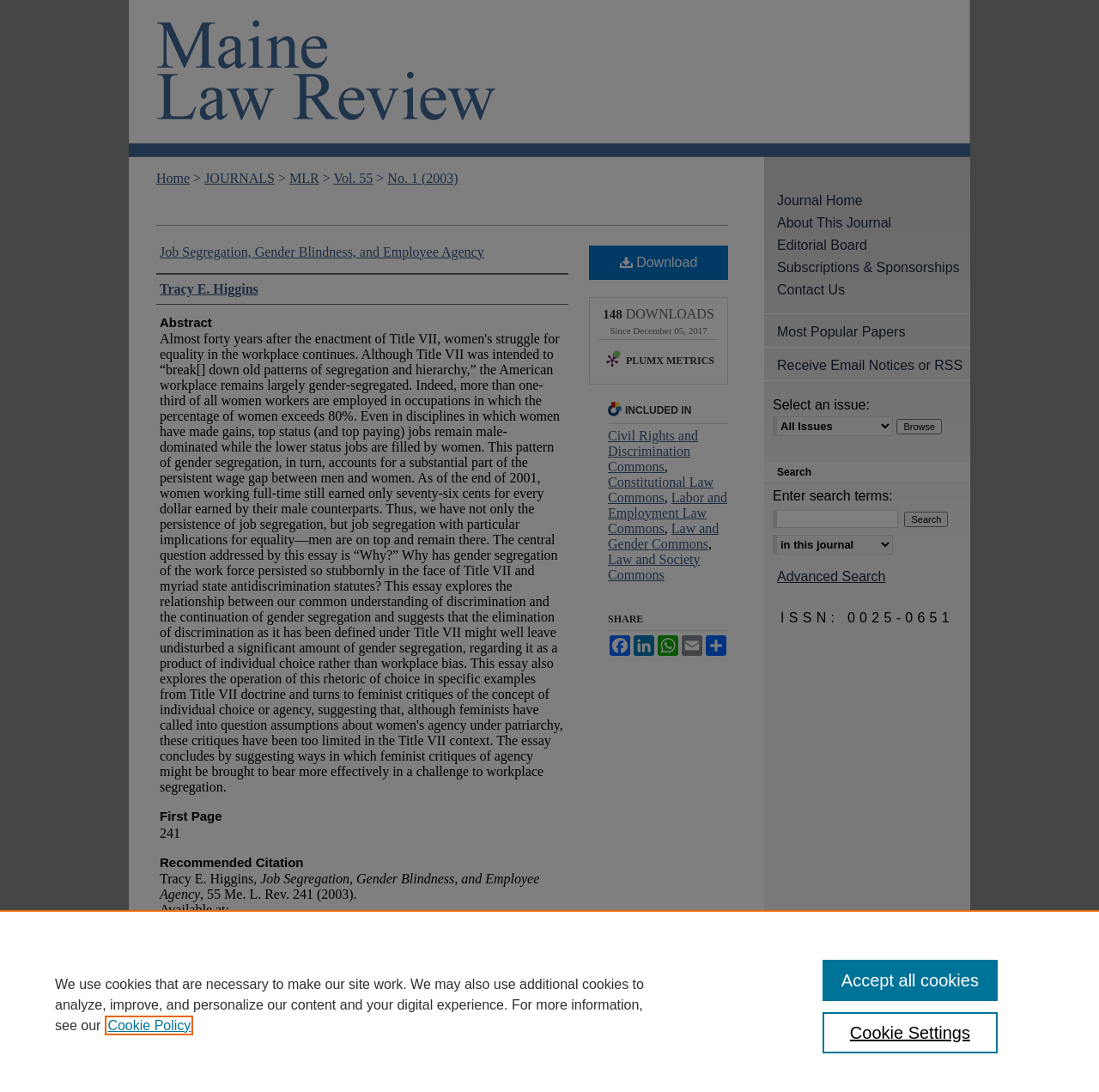What is the volume and issue number of the journal?
Answer the question with as much detail as you can, using the image as a reference.

I found the volume and issue number by looking at the link elements with the text 'Vol. 55' and 'No. 1 (2003)' which are located in the breadcrumb navigation.